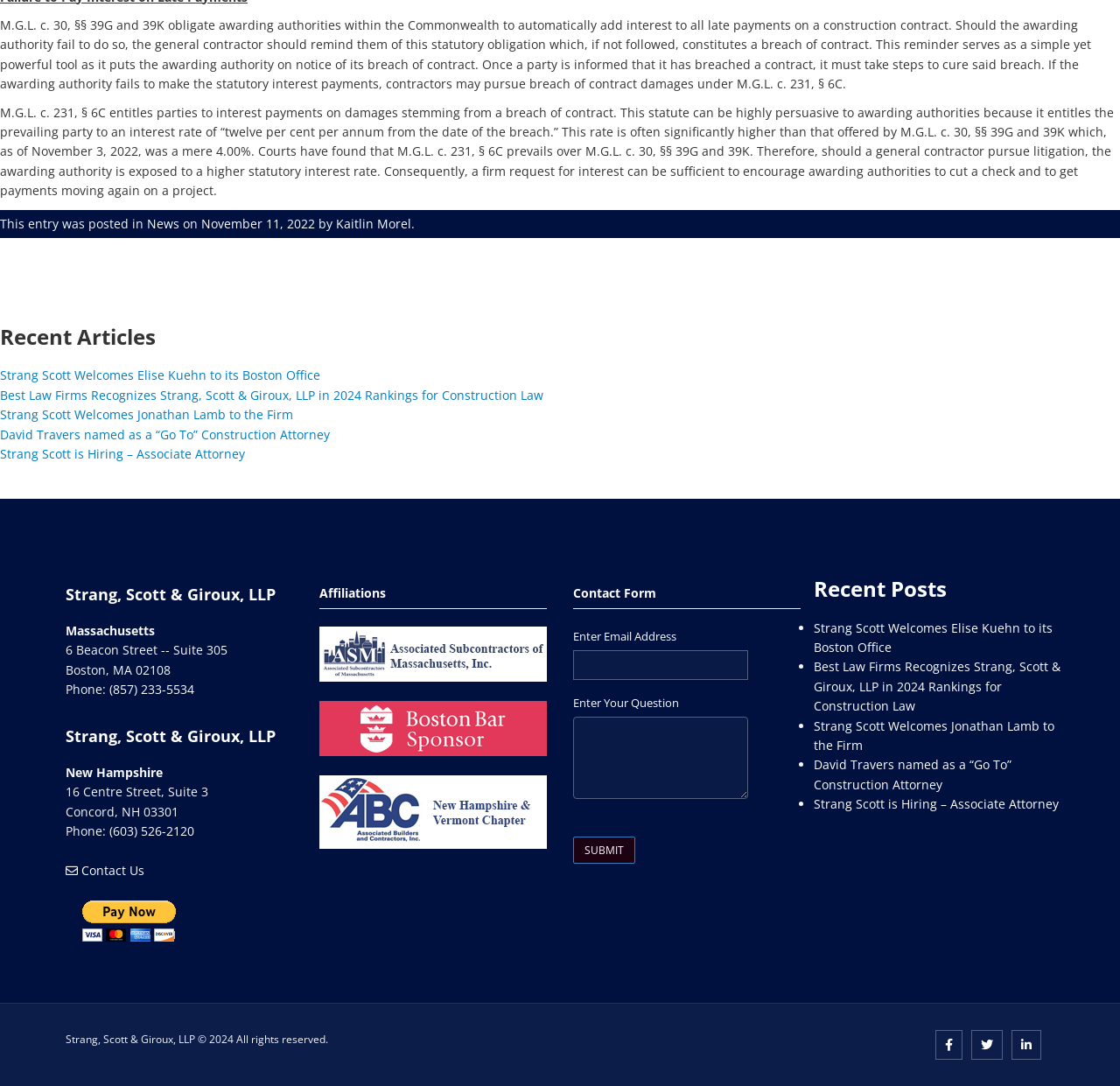Please find the bounding box coordinates of the element that needs to be clicked to perform the following instruction: "Click the 'Contact Us' link". The bounding box coordinates should be four float numbers between 0 and 1, represented as [left, top, right, bottom].

[0.073, 0.794, 0.129, 0.809]